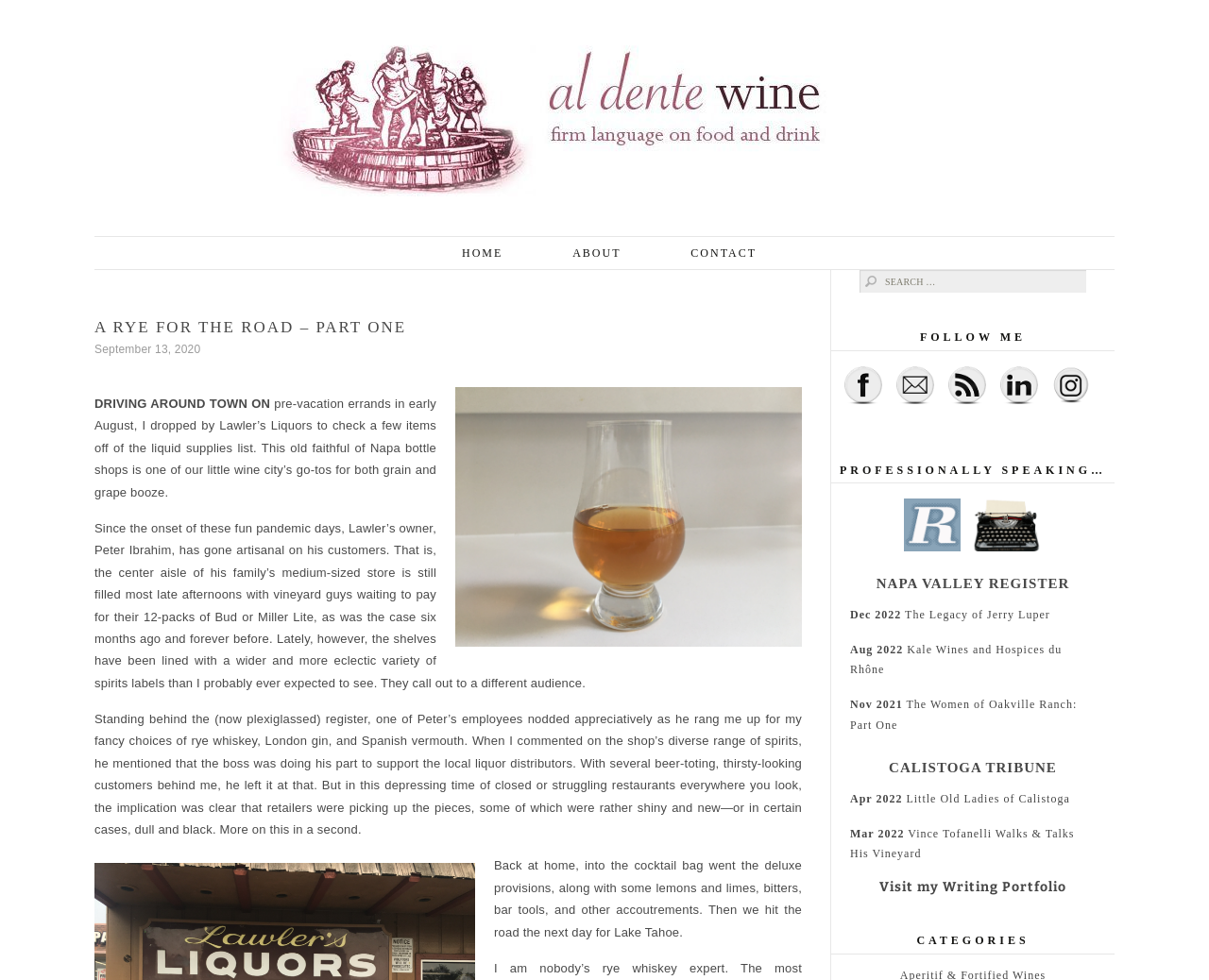Find the bounding box coordinates for the area that should be clicked to accomplish the instruction: "Search for something".

[0.711, 0.276, 0.898, 0.299]